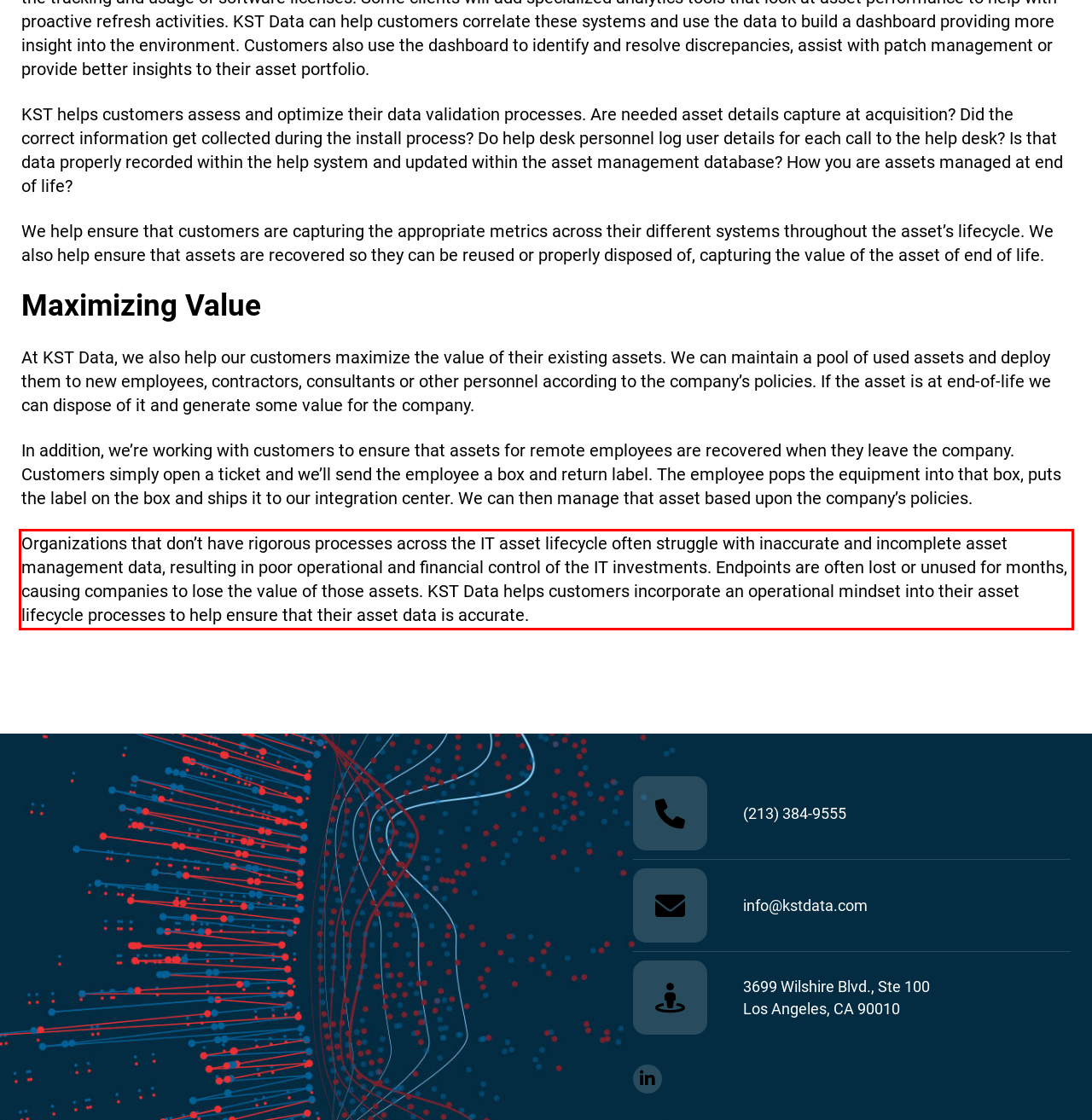Identify the red bounding box in the webpage screenshot and perform OCR to generate the text content enclosed.

Organizations that don’t have rigorous processes across the IT asset lifecycle often struggle with inaccurate and incomplete asset management data, resulting in poor operational and financial control of the IT investments. Endpoints are often lost or unused for months, causing companies to lose the value of those assets. KST Data helps customers incorporate an operational mindset into their asset lifecycle processes to help ensure that their asset data is accurate.